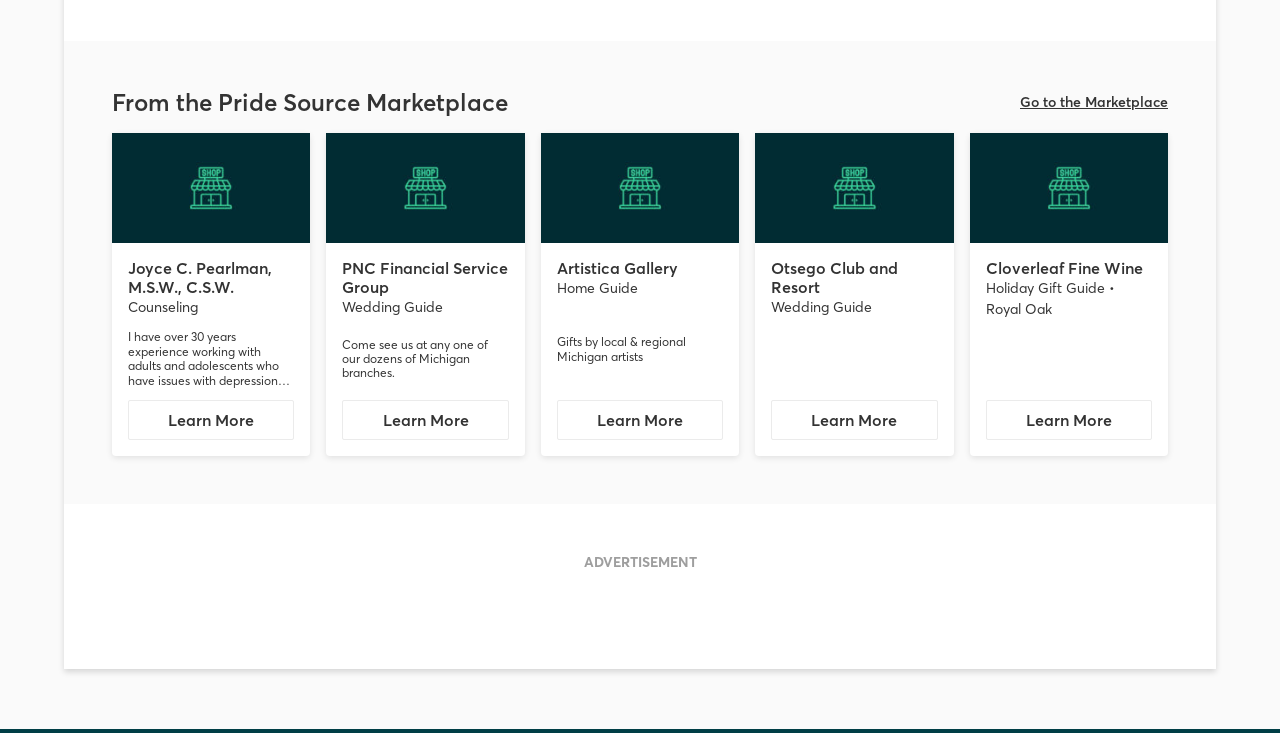Pinpoint the bounding box coordinates of the clickable area needed to execute the instruction: "Click on 'Joyce C. Pearlman, M.S.W., C.S.W.' to learn more about the counselor". The coordinates should be specified as four float numbers between 0 and 1, i.e., [left, top, right, bottom].

[0.1, 0.639, 0.212, 0.692]